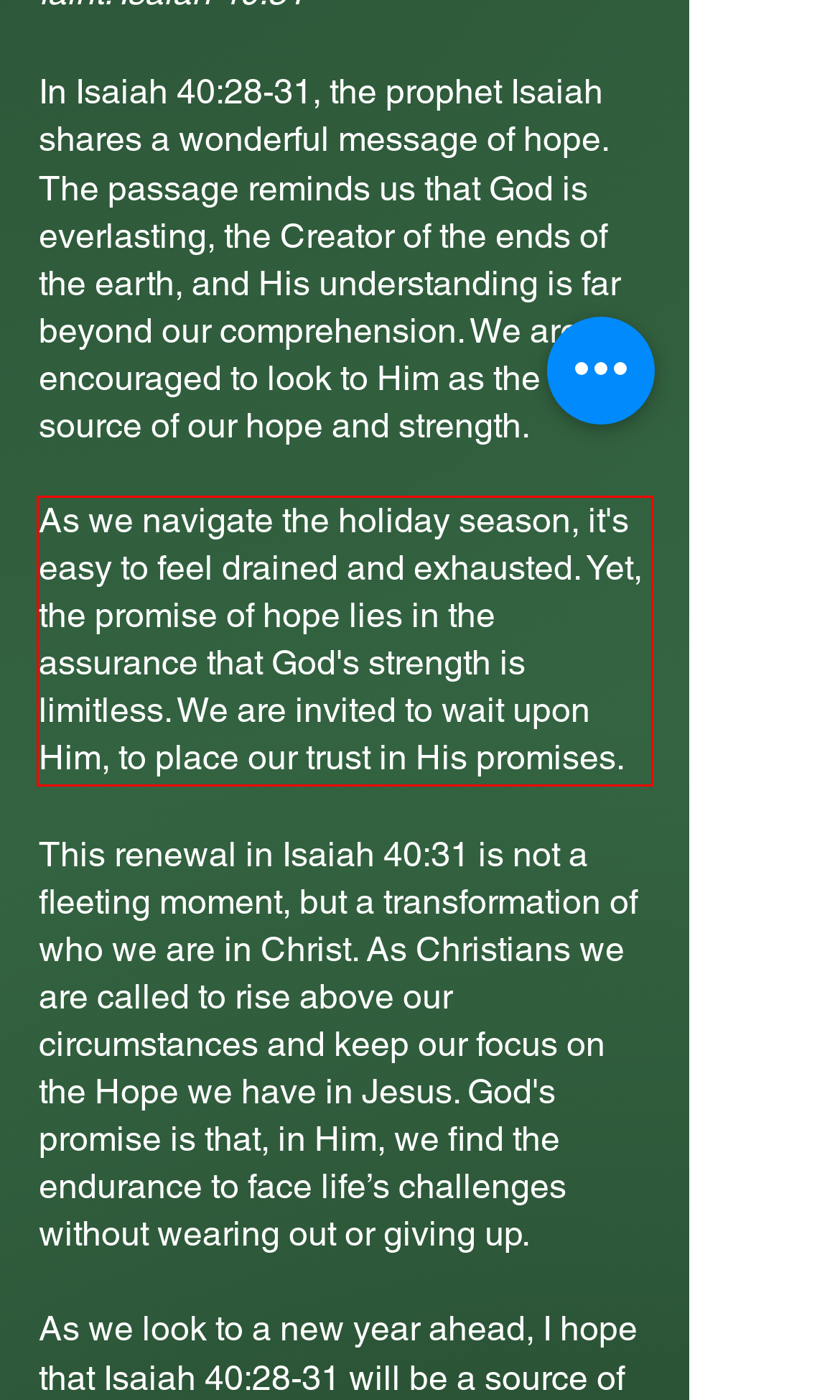You have a webpage screenshot with a red rectangle surrounding a UI element. Extract the text content from within this red bounding box.

As we navigate the holiday season, it's easy to feel drained and exhausted. Yet, the promise of hope lies in the assurance that God's strength is limitless. We are invited to wait upon Him, to place our trust in His promises.